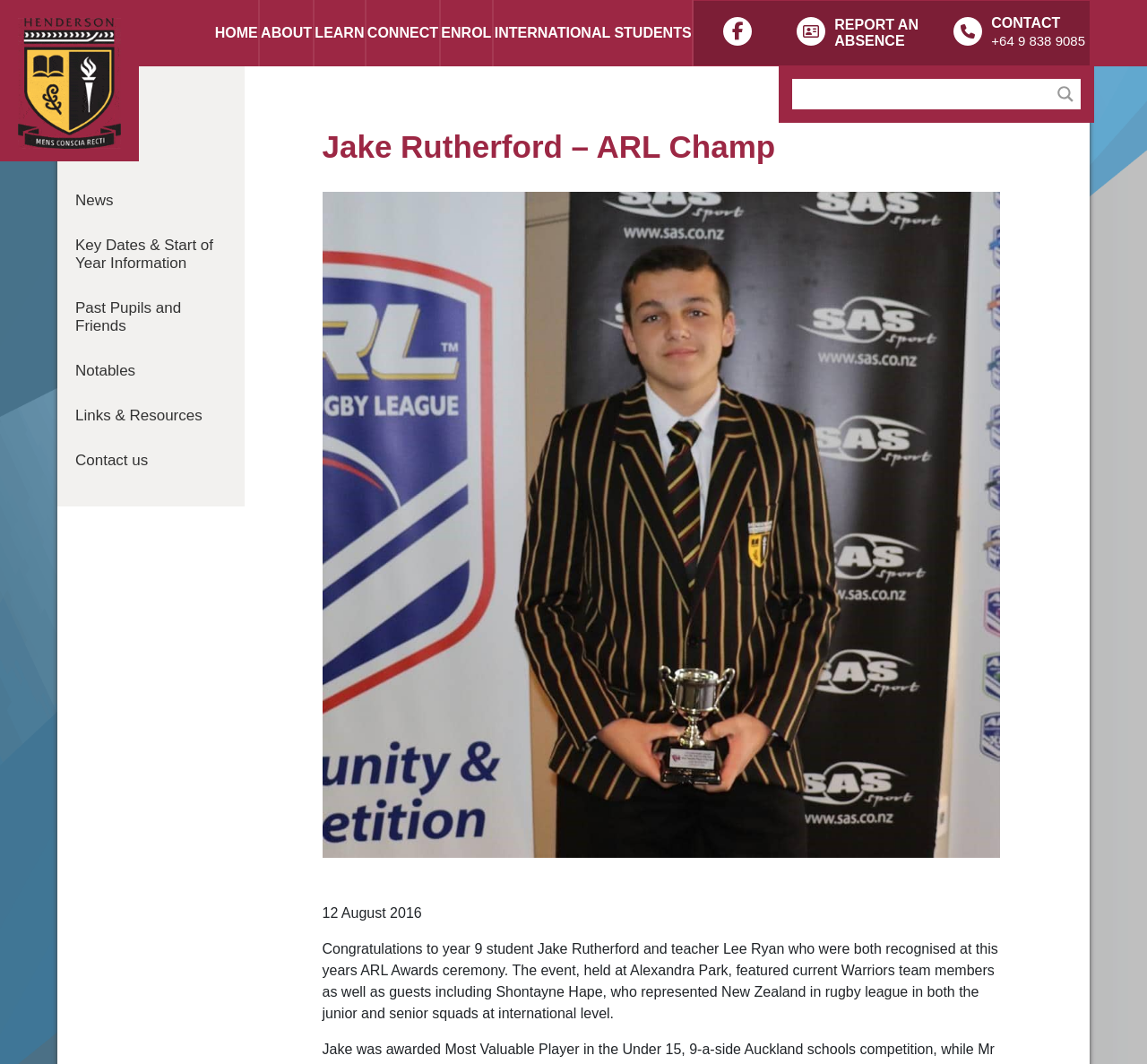What is the name of the student who was recognized at the ARL Awards ceremony?
Use the image to give a comprehensive and detailed response to the question.

I found the answer by reading the article on the webpage, which mentions that Jake Rutherford, a year 9 student, was recognized at the ARL Awards ceremony.